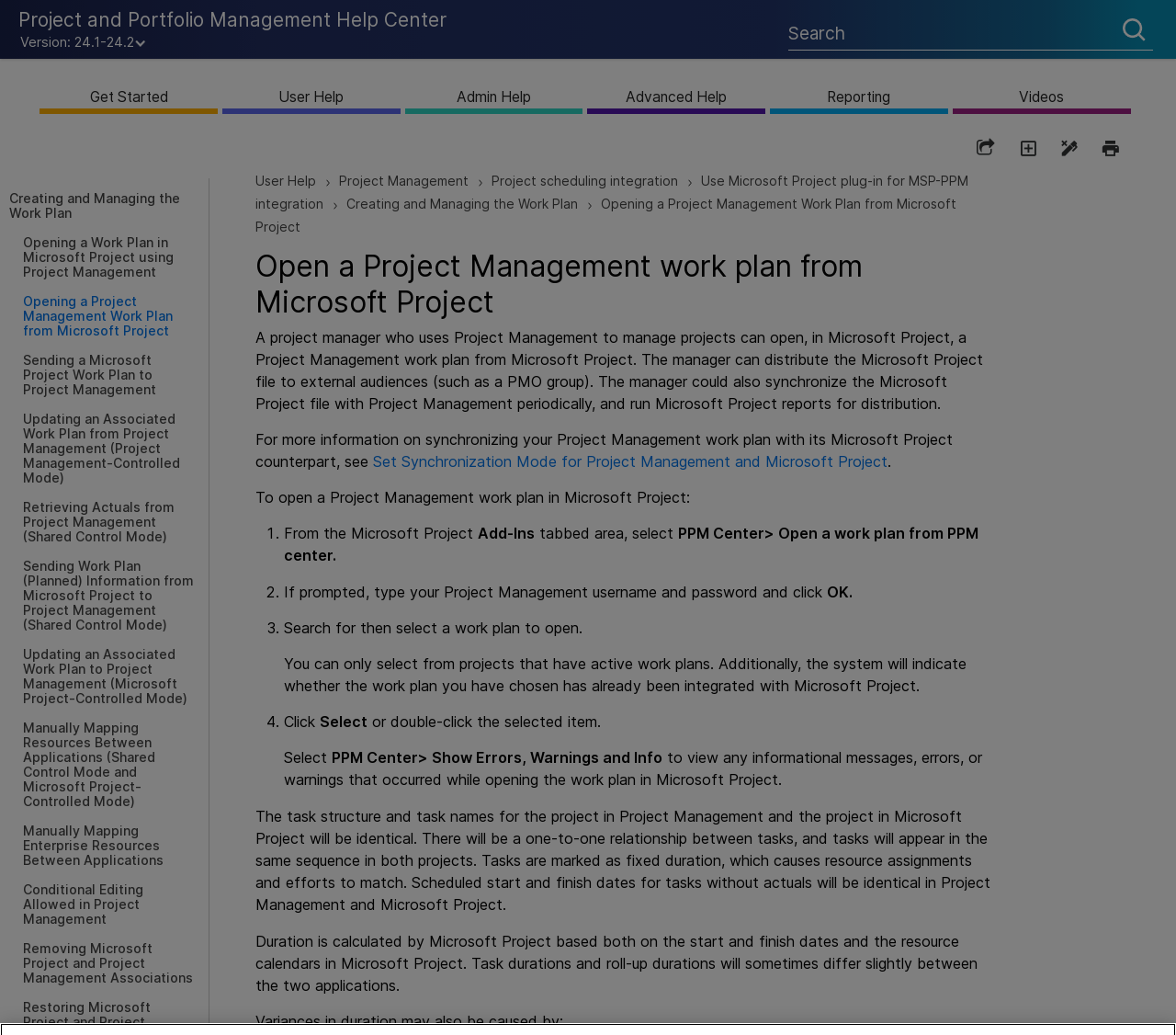What is the logo of the help center?
Kindly answer the question with as much detail as you can.

The logo is located at the top left corner of the webpage, and it is an image with the text 'Project and Portfolio Management Help Center'.